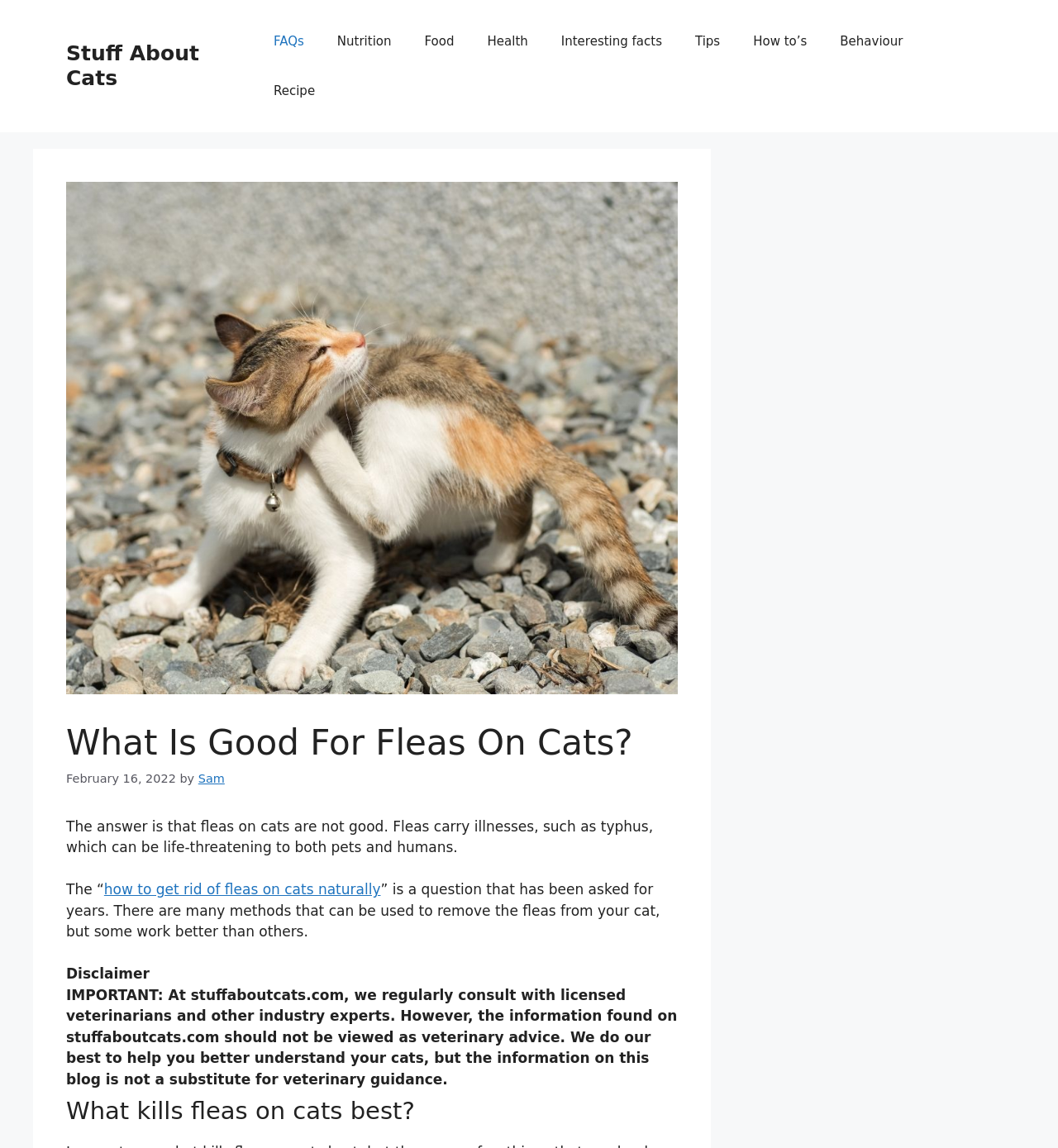Please indicate the bounding box coordinates of the element's region to be clicked to achieve the instruction: "read the article about how to get rid of fleas on cats naturally". Provide the coordinates as four float numbers between 0 and 1, i.e., [left, top, right, bottom].

[0.098, 0.768, 0.36, 0.782]